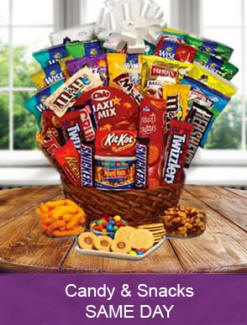Respond to the following question using a concise word or phrase: 
How many types of candies are mentioned in the caption?

6